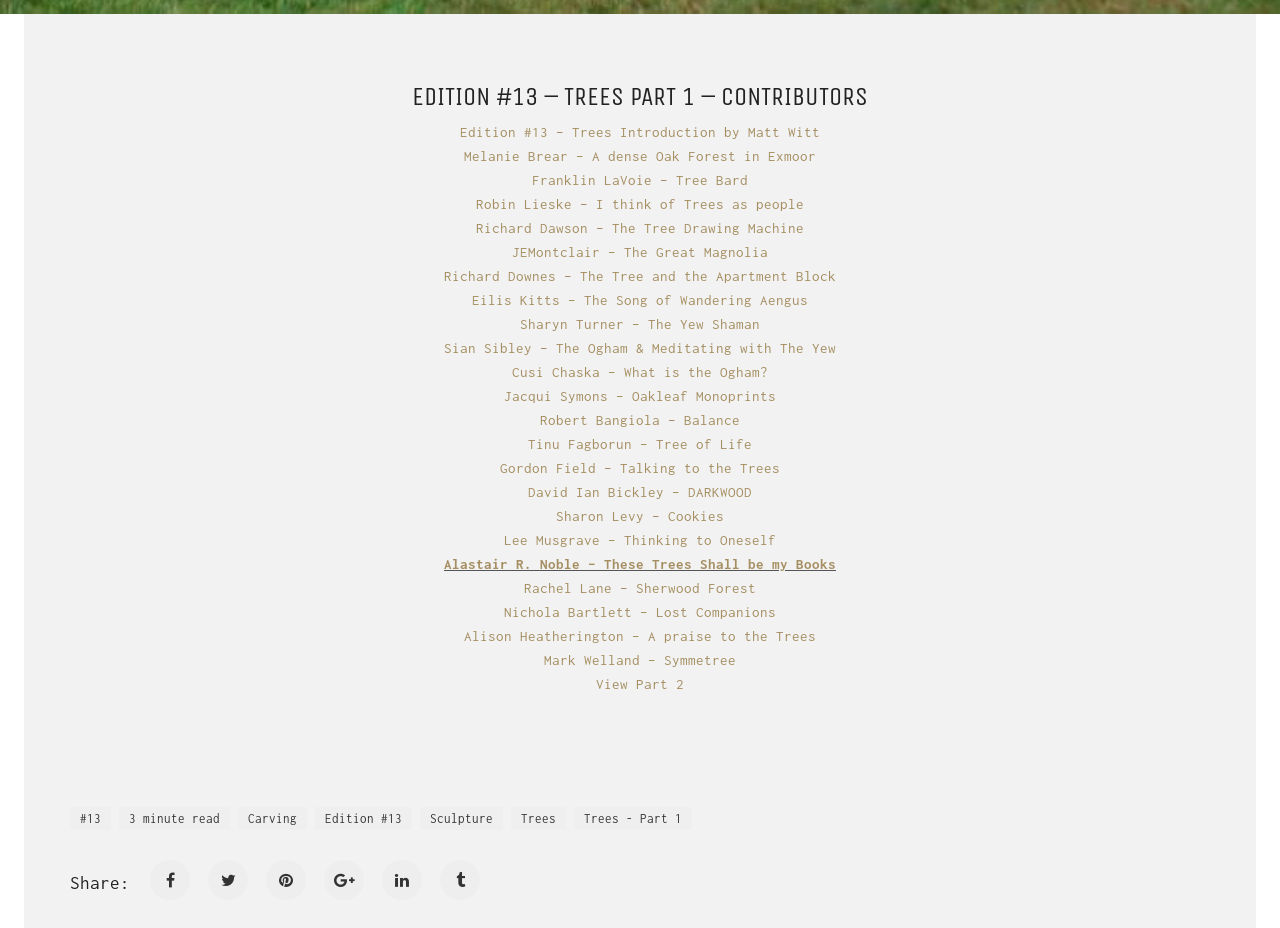Specify the bounding box coordinates of the element's area that should be clicked to execute the given instruction: "Read the introduction to Edition #13". The coordinates should be four float numbers between 0 and 1, i.e., [left, top, right, bottom].

[0.359, 0.134, 0.641, 0.151]